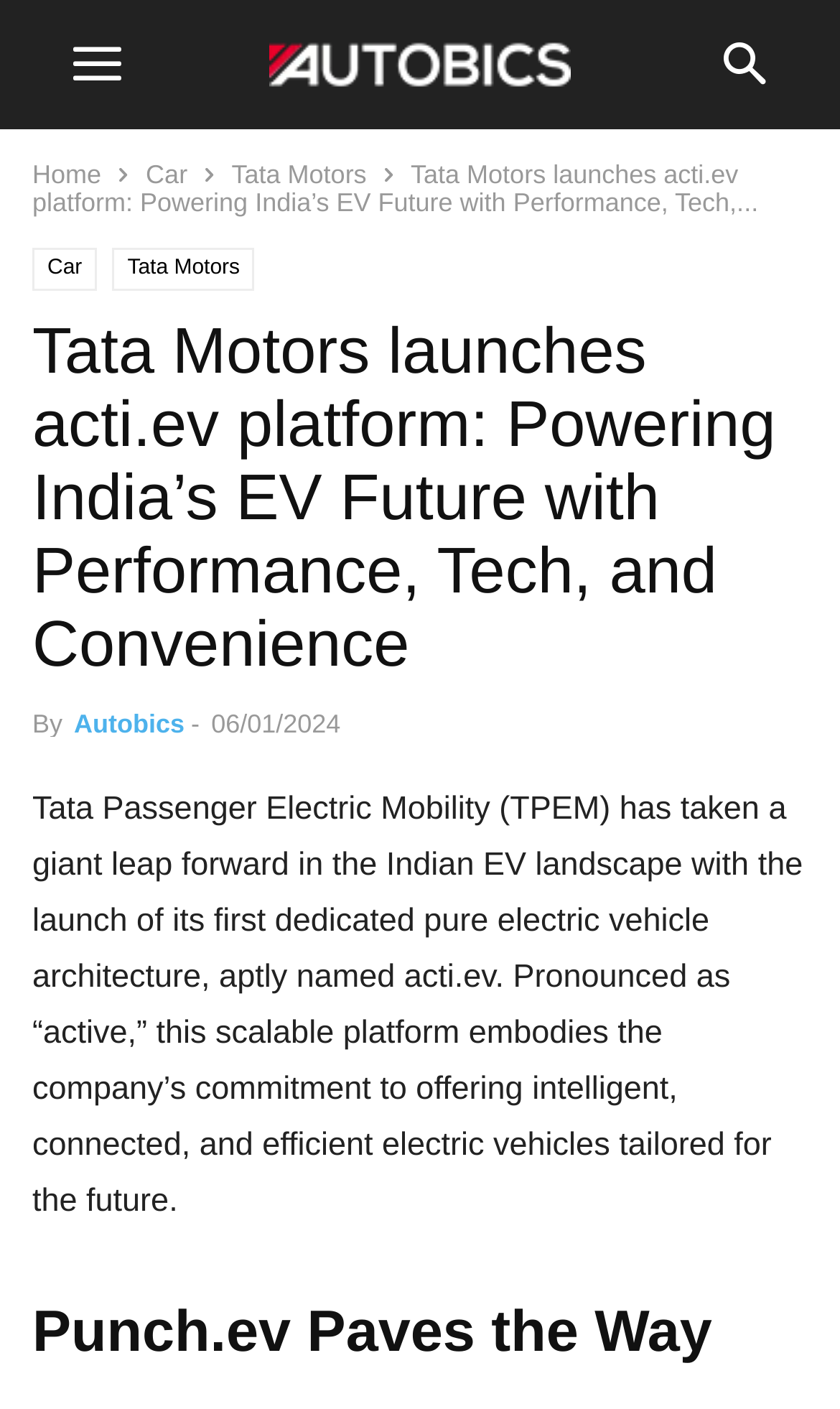What is the name of the company that launched the acti.ev platform?
Please respond to the question thoroughly and include all relevant details.

The name of the company that launched the acti.ev platform is mentioned in the StaticText element with the text 'Tata Motors launches acti.ev platform: Powering India’s EV Future with Performance, Tech, and Convenience'.